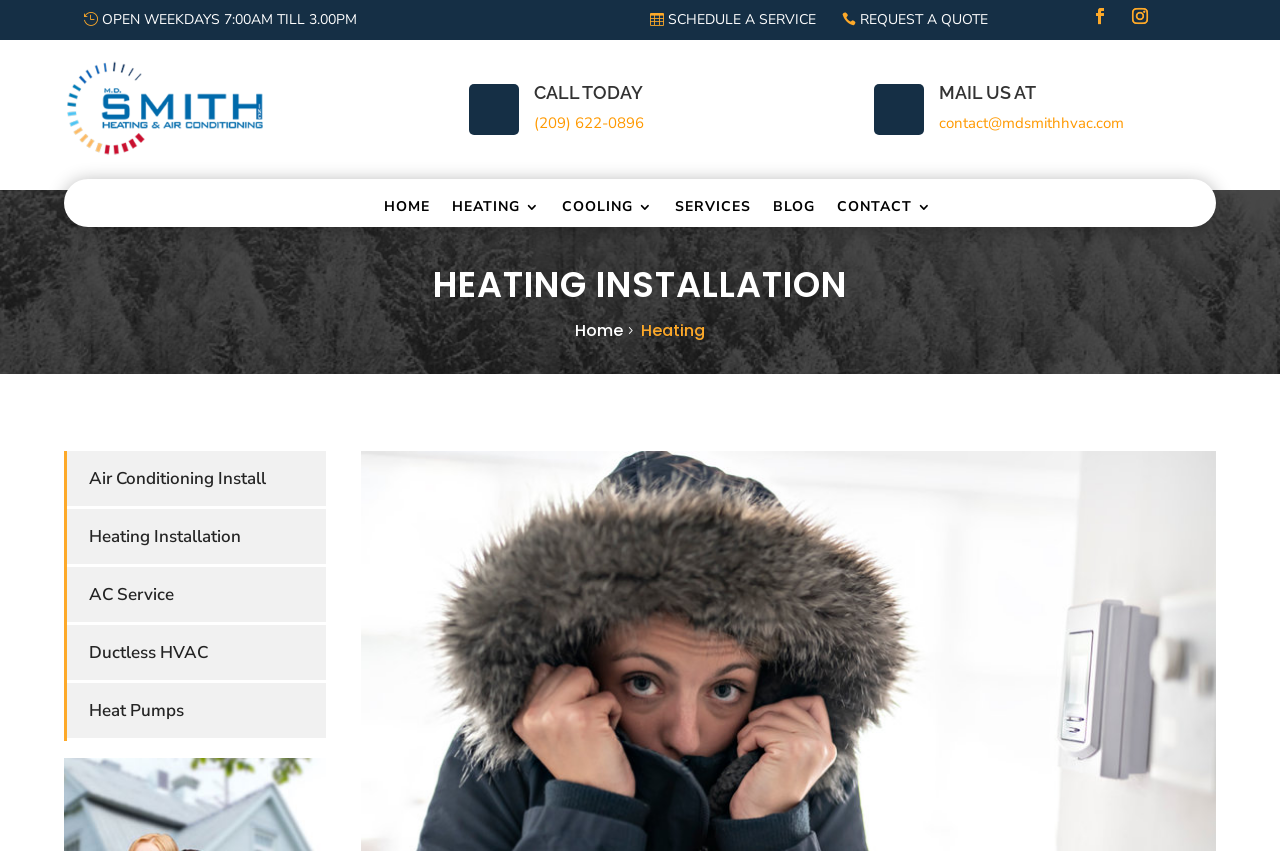Please determine the bounding box coordinates for the UI element described here. Use the format (top-left x, top-left y, bottom-right x, bottom-right y) with values bounded between 0 and 1: Open Weekdays 7:00am Till 3.00pm

[0.058, 0.005, 0.287, 0.042]